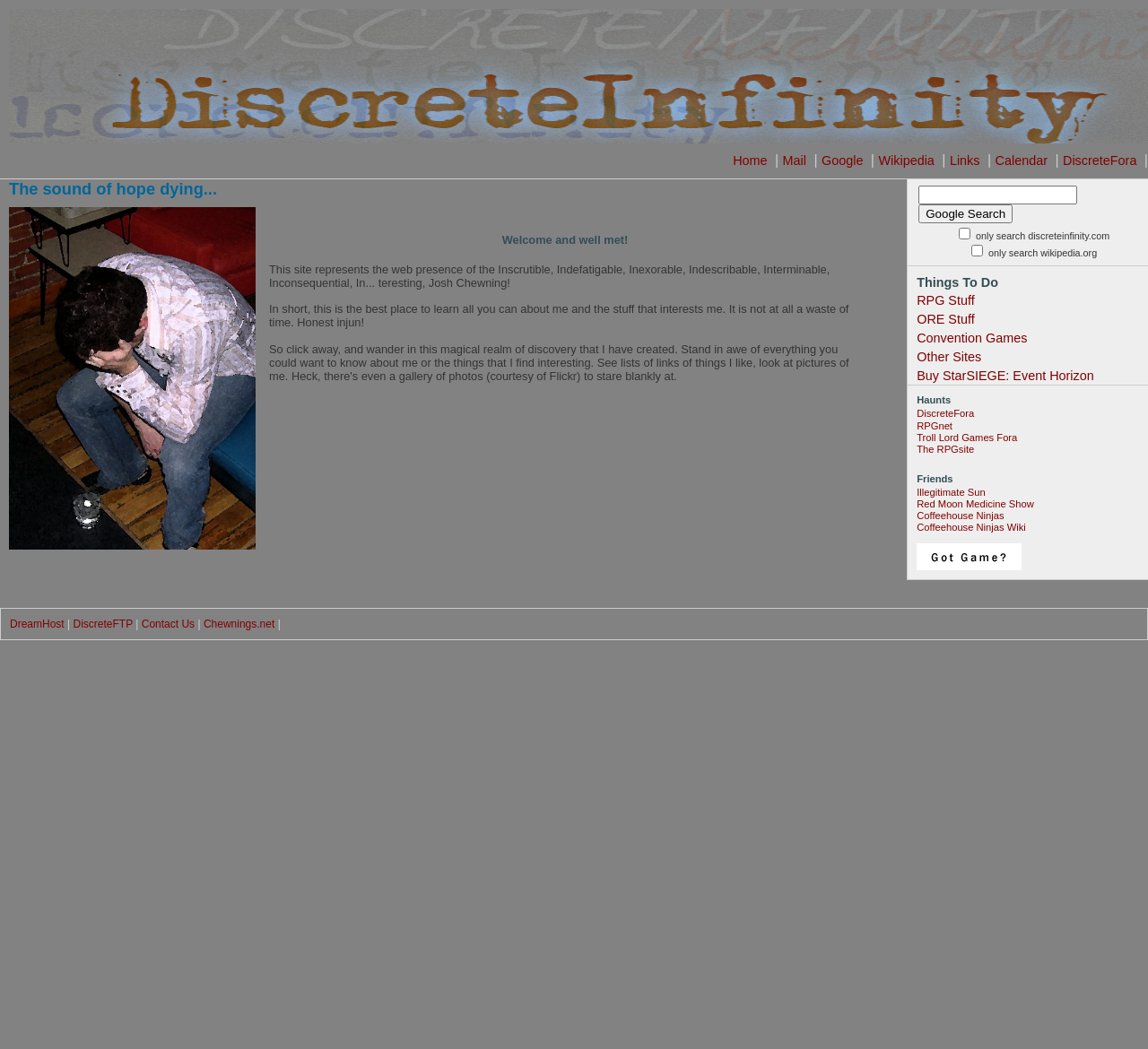Answer this question using a single word or a brief phrase:
What is the purpose of the website?

To learn about Josh Chewning and his interests